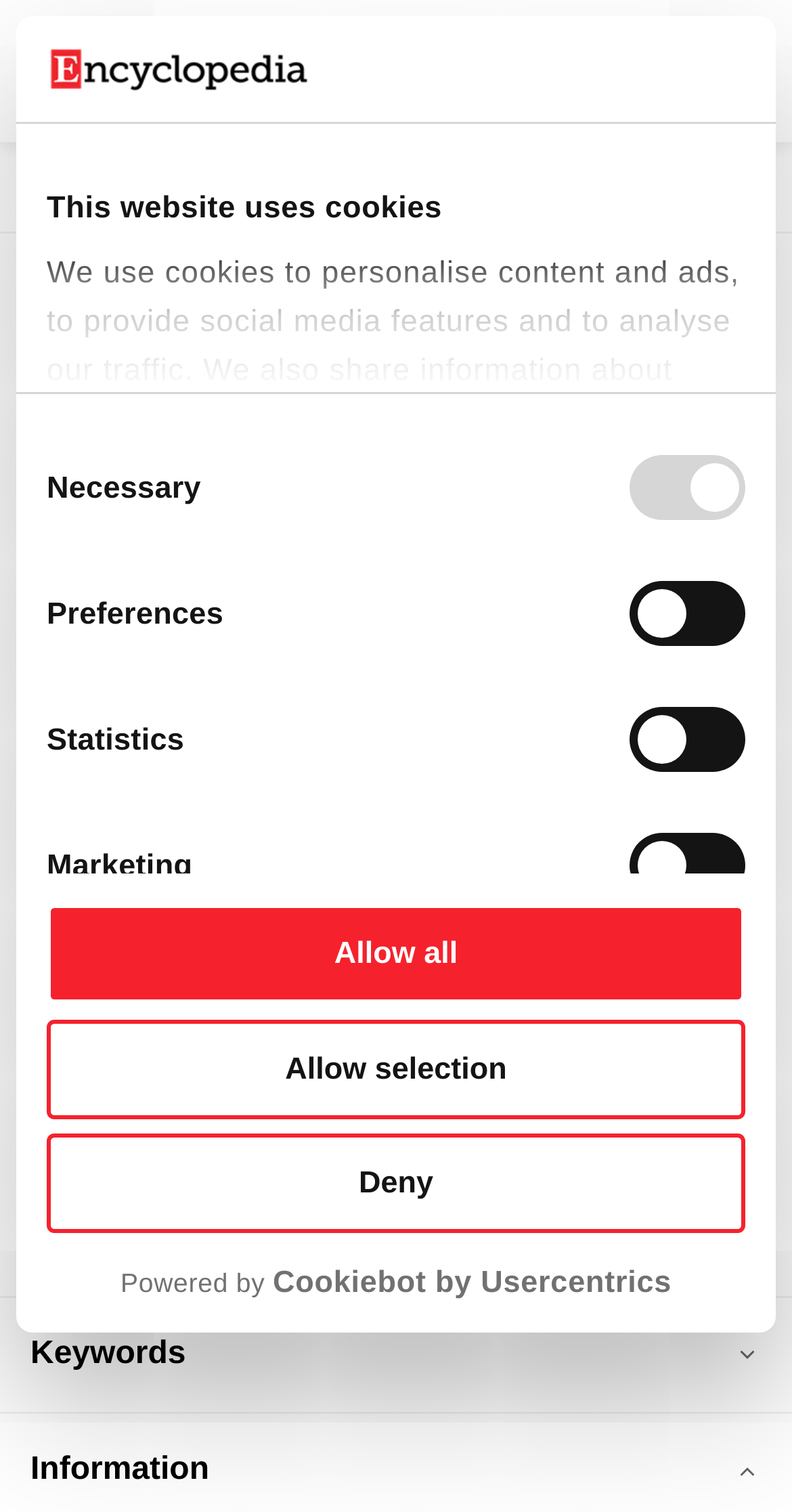Offer a meticulous description of the webpage's structure and content.

This webpage is an encyclopedia entry about "Coupled Dynamic Performance of Floating Offshore Wind Turbines". At the top, there is a logo and a navigation menu with links to "Encyclopedia", "Scholarly Community Encyclopedia", and a dropdown menu. Below the navigation menu, there is a breadcrumb trail indicating the current location, with links to "Entry", "Topic Review", and others.

The main content of the page is a long paragraph of text describing the topic of floating offshore wind turbines, including their environmental loads and the methods used to simulate their performance. The text is accompanied by several links, including a reference to a peer-reviewed paper and some social media sharing buttons.

To the right of the main content, there are several buttons and links, including a "Share" button, a "Feedback" link, and a button to expand or collapse a section. At the very bottom of the page, there are some additional links and a "Powered by" notice.

A modal dialog box is present at the top of the page, informing users that the website uses cookies and providing options to consent to their use. The dialog box contains several checkboxes and buttons, including "Necessary", "Preferences", "Statistics", and "Marketing" options, as well as "Deny", "Allow selection", and "Allow all" buttons.